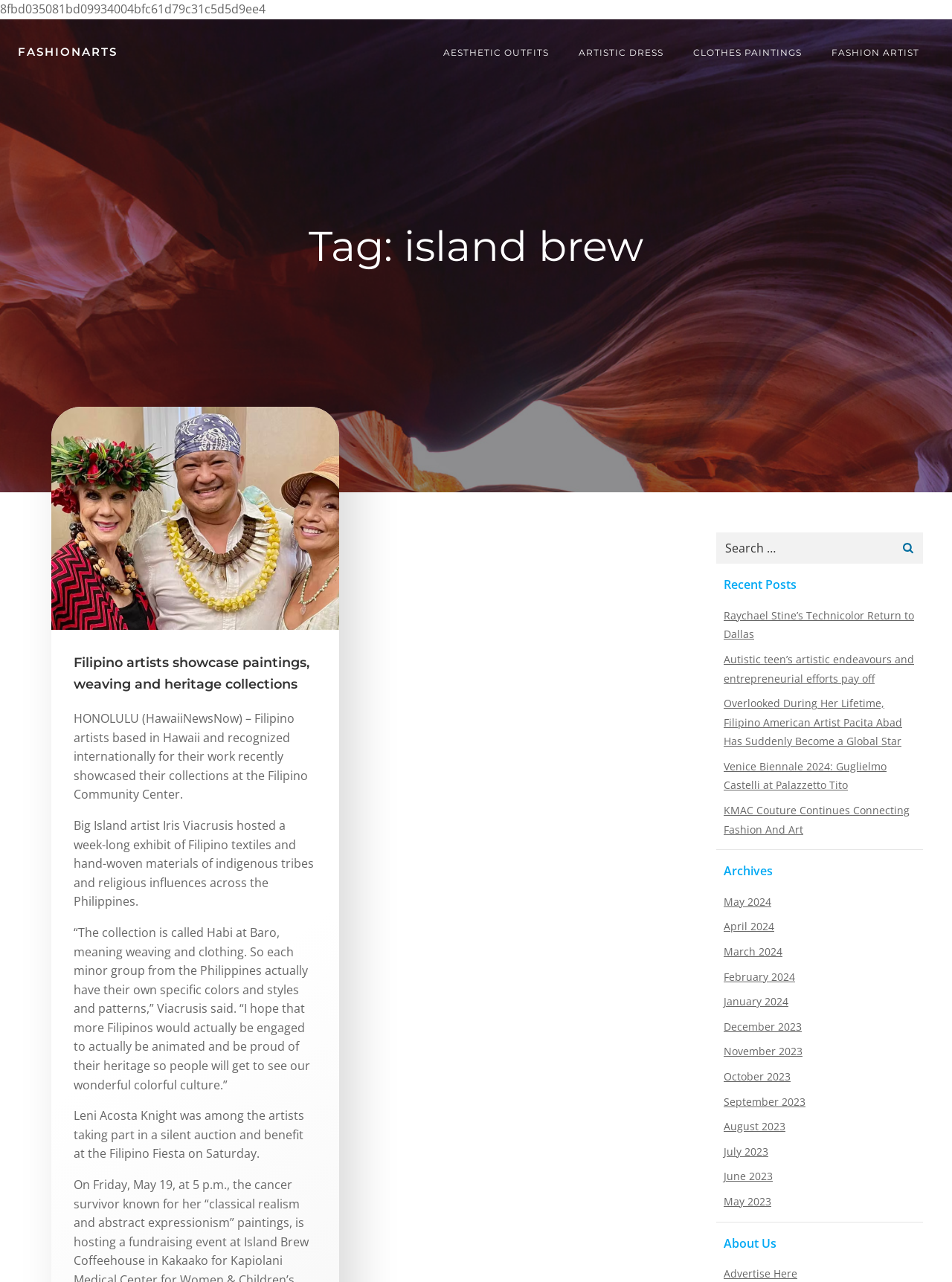What is the name of the artist mentioned in the second article?
Can you give a detailed and elaborate answer to the question?

The second article mentions an artist named Iris Viacrusis, who is a Big Island artist, as stated in the StaticText element with OCR text 'Big Island artist Iris Viacrusis hosted a week-long exhibit of Filipino textiles and hand-woven materials of indigenous tribes and religious influences across the Philippines.'